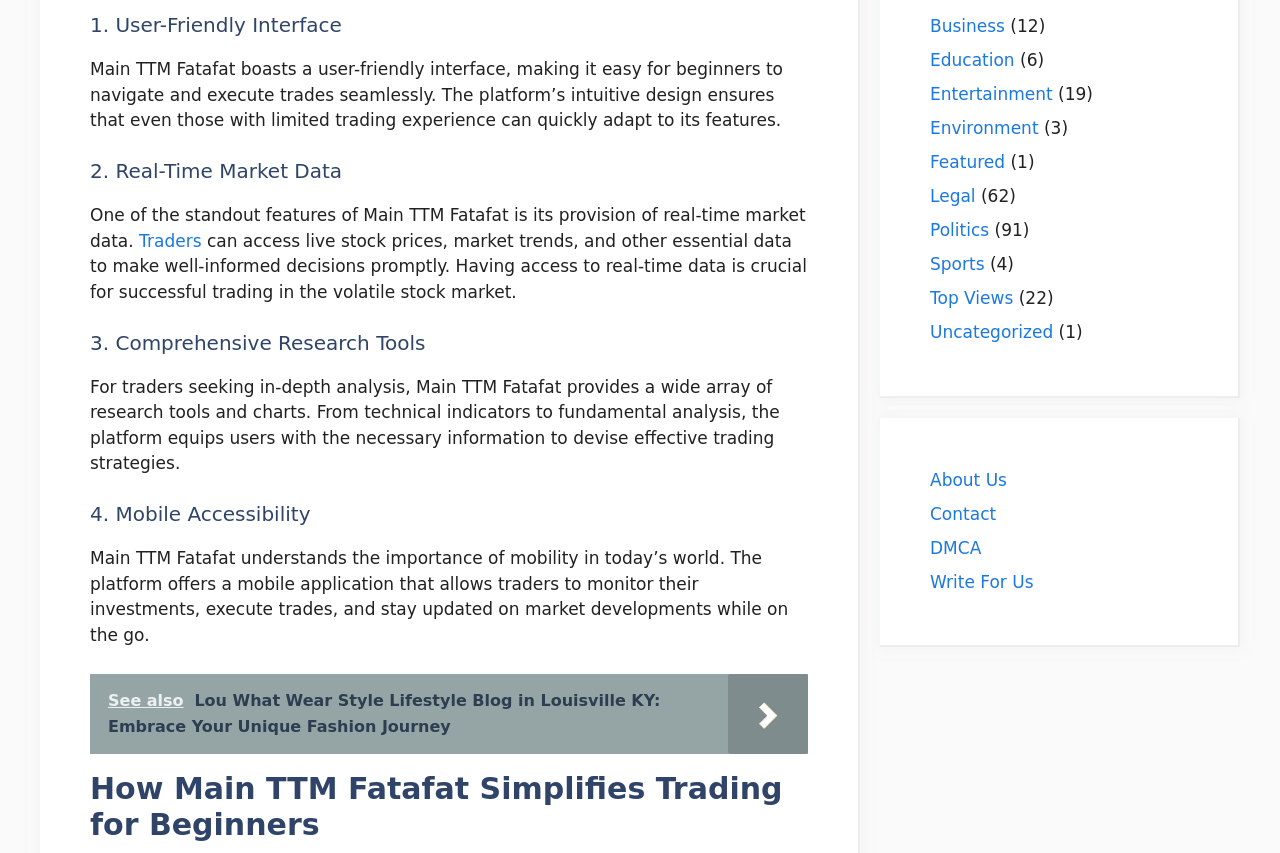Please answer the following question as detailed as possible based on the image: 
What is the purpose of the research tools provided by Main TTM Fatafat?

The research tools provided by Main TTM Fatafat, including technical indicators and fundamental analysis, are intended to equip users with the necessary information to devise effective trading strategies.